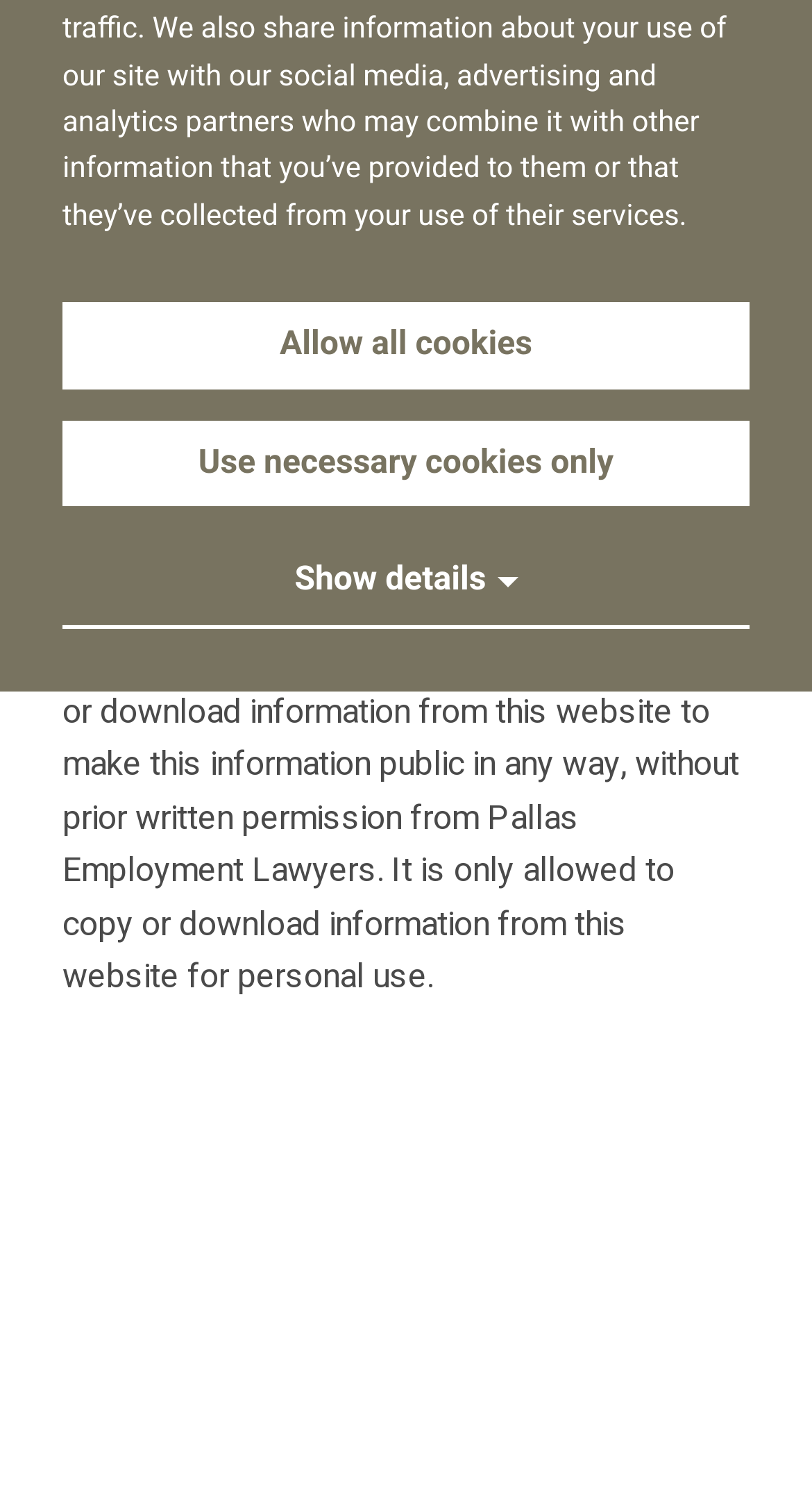Predict the bounding box of the UI element based on the description: "Use necessary cookies only". The coordinates should be four float numbers between 0 and 1, formatted as [left, top, right, bottom].

[0.077, 0.28, 0.923, 0.338]